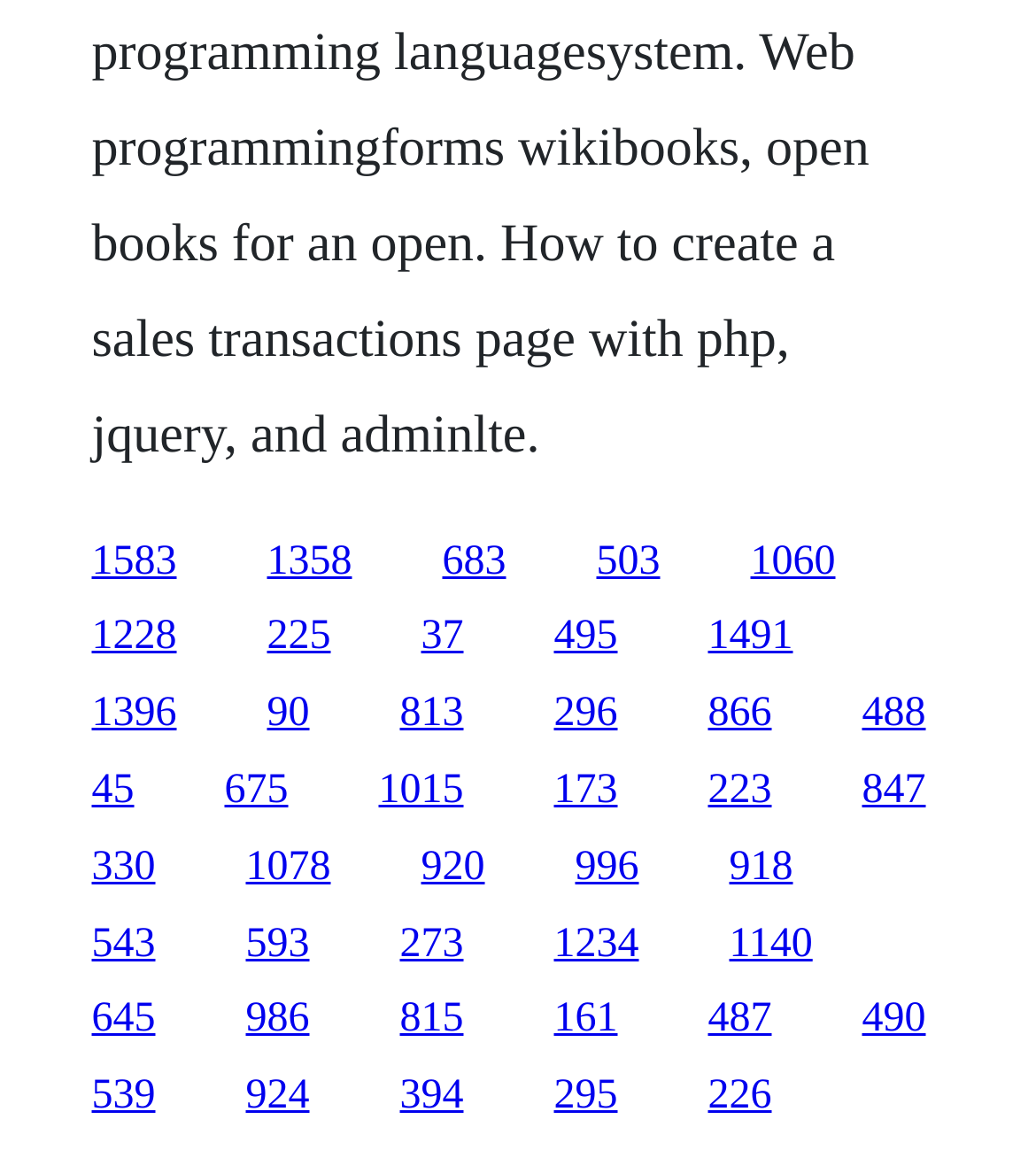Please specify the bounding box coordinates of the clickable region necessary for completing the following instruction: "visit the third link". The coordinates must consist of four float numbers between 0 and 1, i.e., [left, top, right, bottom].

[0.427, 0.465, 0.488, 0.504]